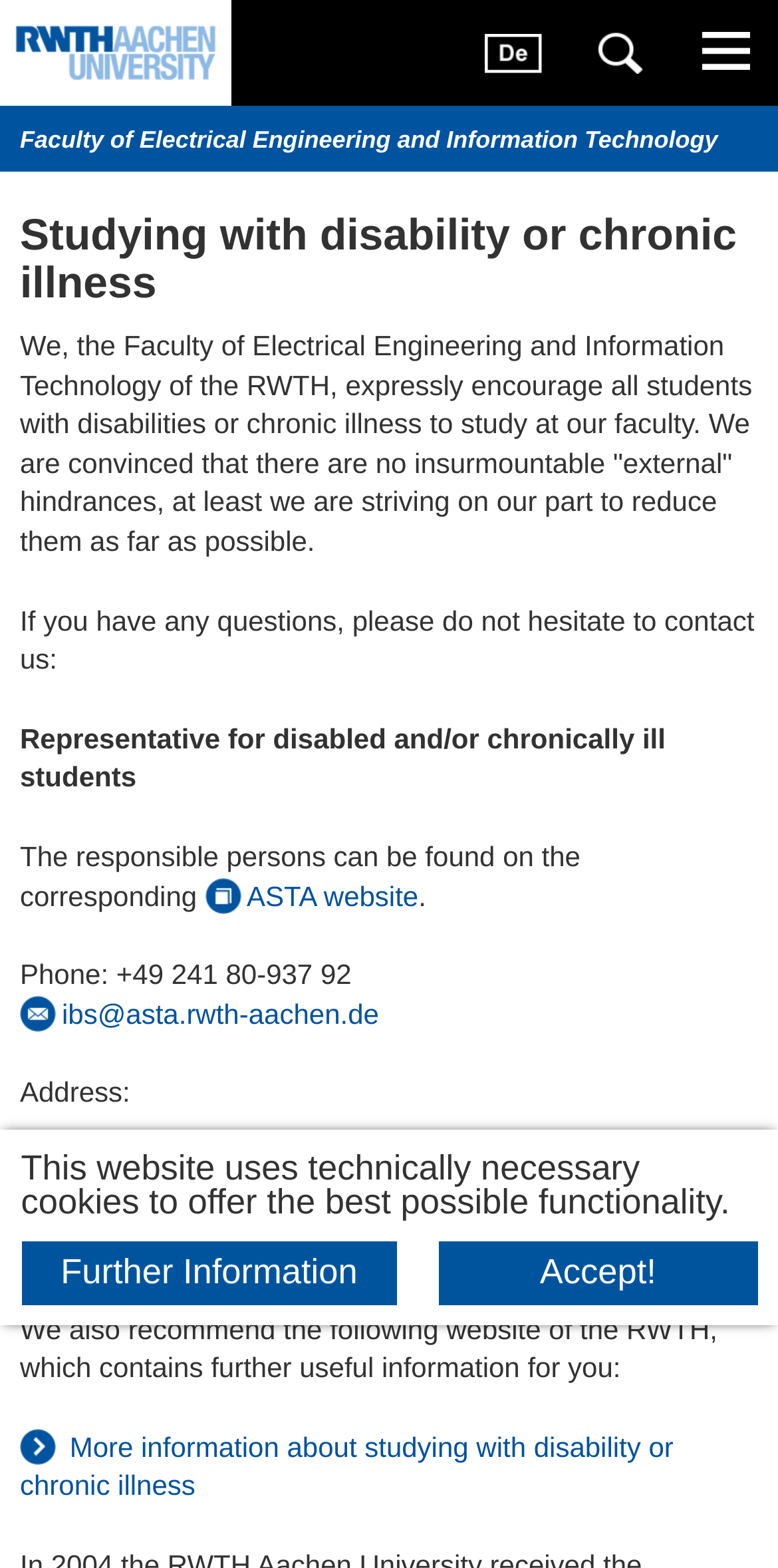Elaborate on the information and visuals displayed on the webpage.

The webpage is about studying with a disability or chronic illness at the Faculty of Electrical Engineering and Information Technology of RWTH Aachen University. At the top, there is a notification about the website using technically necessary cookies. Below this notification, the faculty's name is displayed prominently. 

The main content of the webpage is a welcoming message to students with disabilities or chronic illnesses, encouraging them to study at the faculty. The message is divided into several paragraphs, with the first paragraph expressing the faculty's commitment to reducing hindrances for these students. 

Following this, there is a section with contact information, including a representative for disabled and/or chronically ill students, their phone number, and address. The address is provided in detail, including the street name, city, and postal code. 

Finally, there is a recommendation to visit another website of RWTH Aachen University, which contains further useful information for students with disabilities or chronic illnesses.